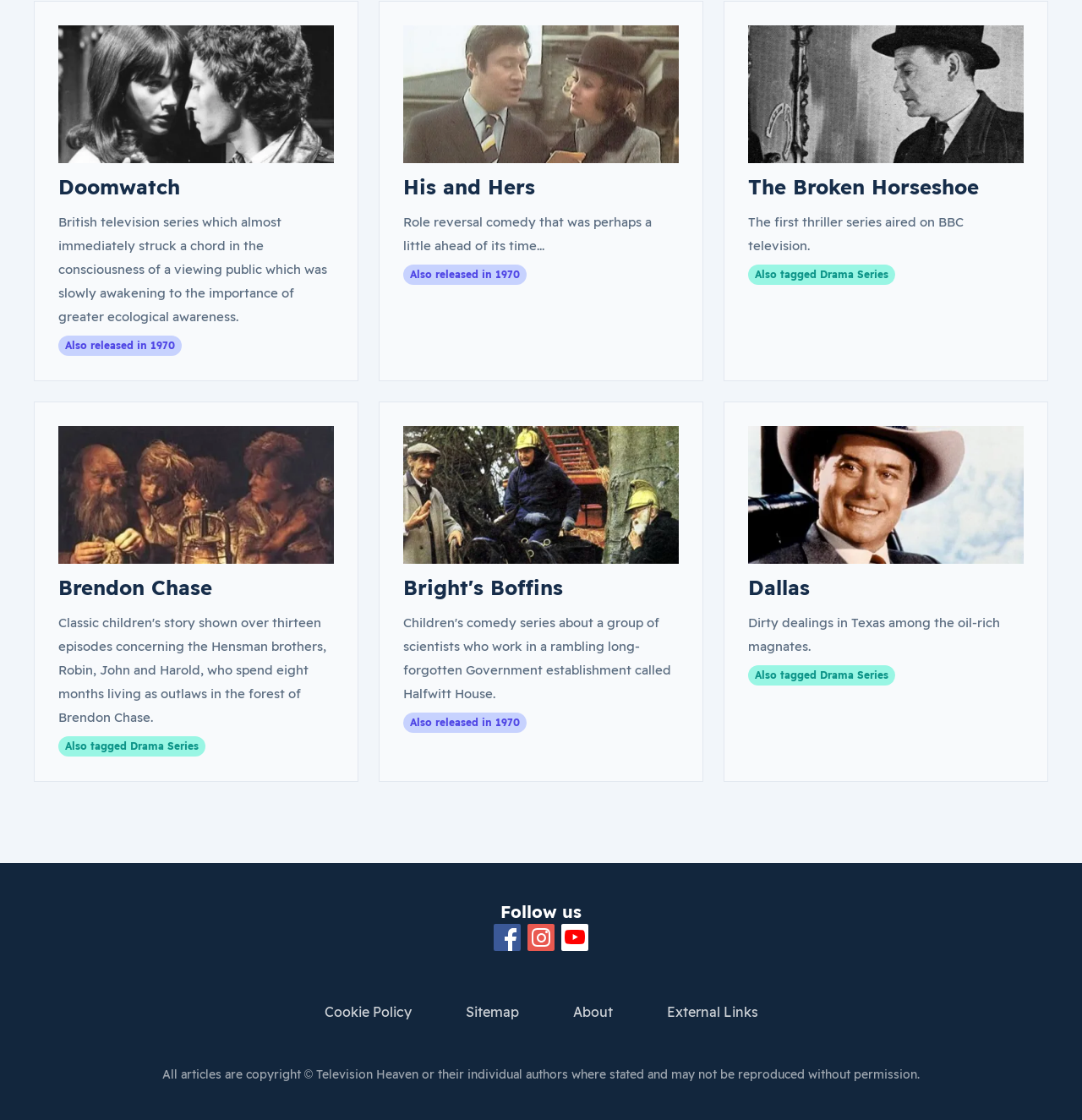Please provide a comprehensive answer to the question below using the information from the image: What is the copyright notice at the bottom of the webpage?

The copyright notice at the bottom of the webpage states that 'All articles are copyright © Television Heaven or their individual authors where stated and may not be reproduced without permission'.